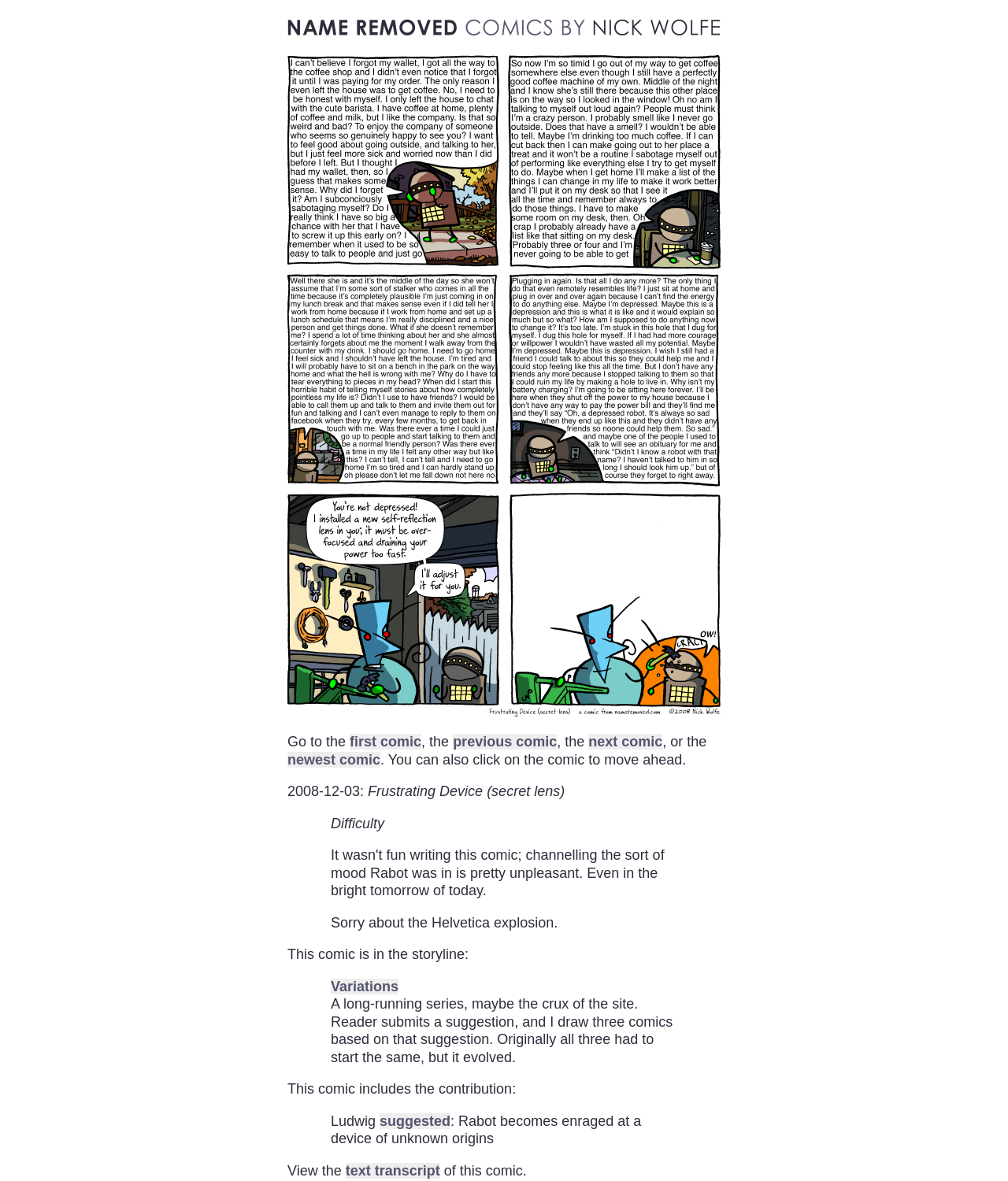Refer to the image and offer a detailed explanation in response to the question: What is the device that Rabot becomes enraged at?

I found the description of the device by looking at the text ': Rabot becomes enraged at a device of unknown origins' which suggests that the device is of unknown origins.